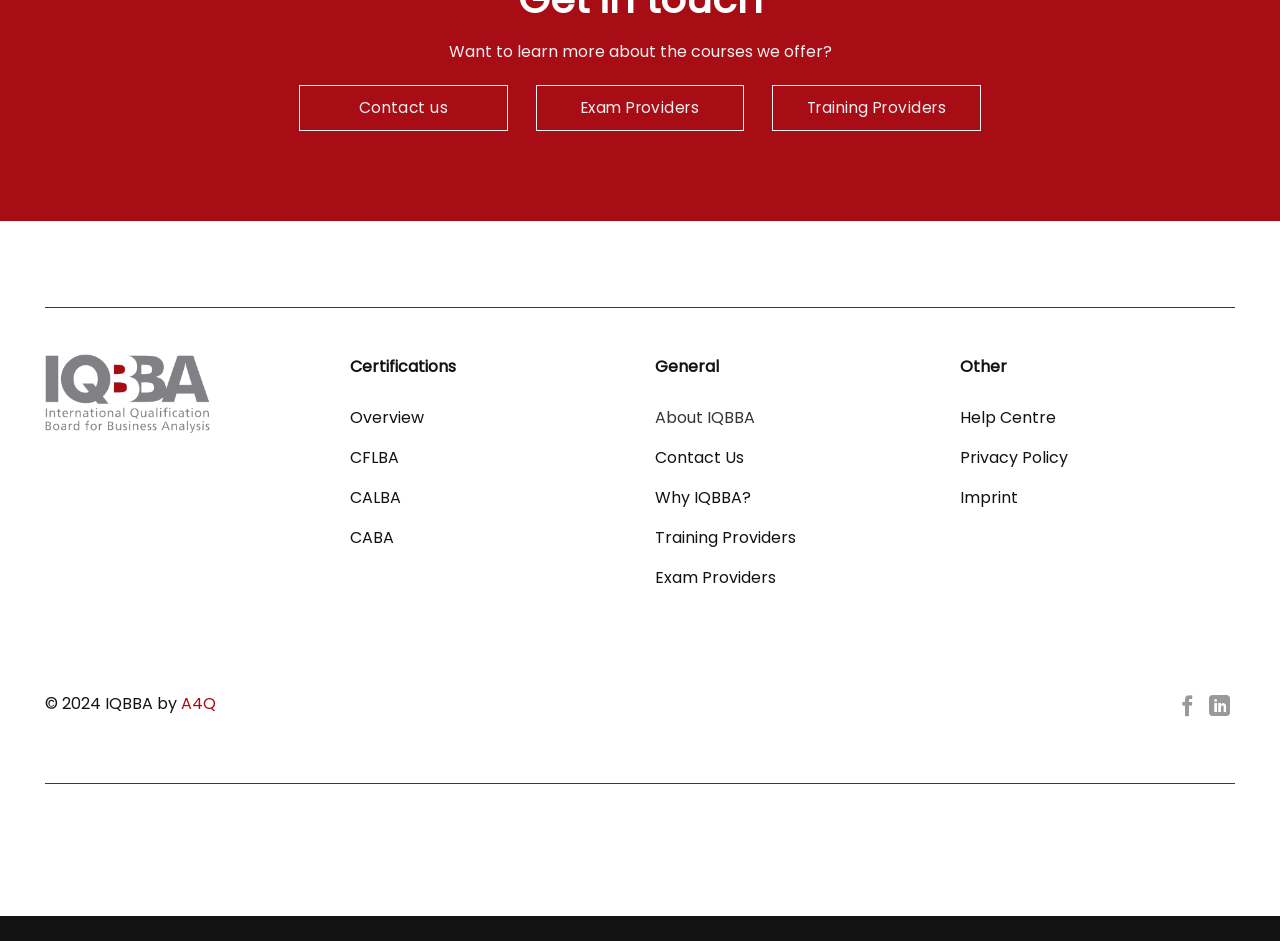What is the name of the company that designed the website?
Using the image as a reference, answer with just one word or a short phrase.

Geeklab